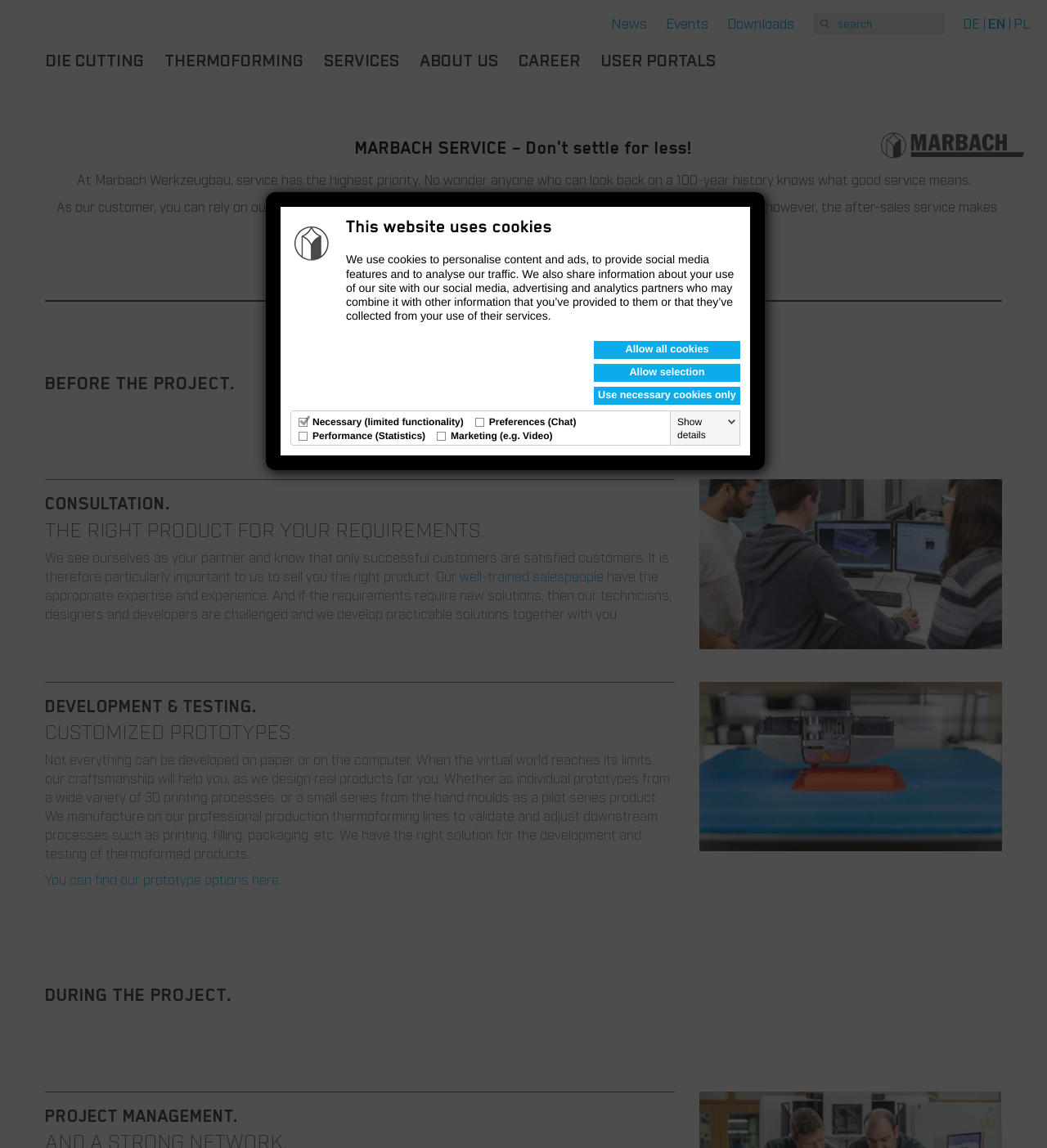What is the company name on the webpage?
Give a detailed explanation using the information visible in the image.

I found the company name 'Marbach' on the webpage by looking at the logo image and the heading 'MARBACH SERVICE – Don't settle for less!' which suggests that the company name is Marbach.